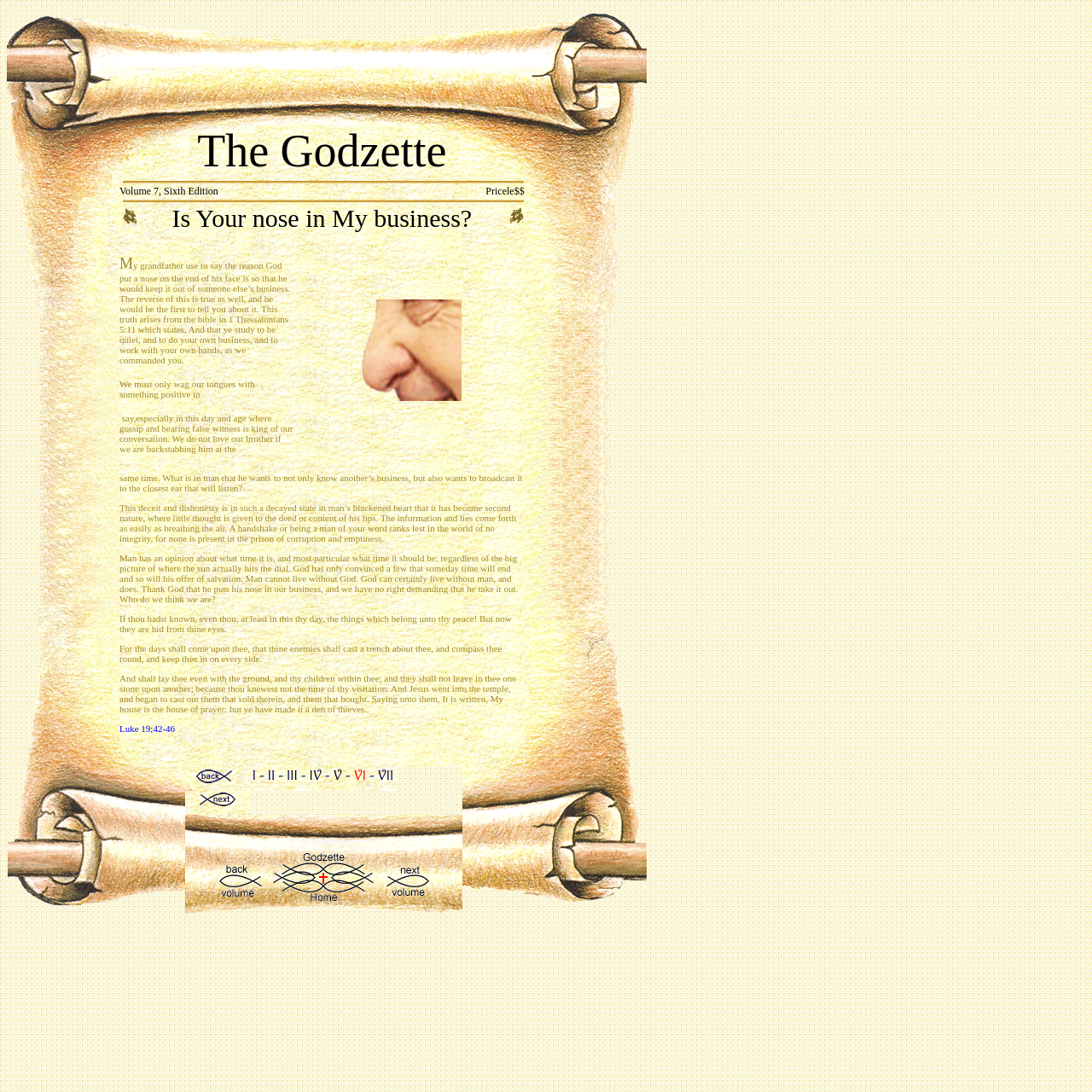What is the action Jesus took in the temple according to the webpage?
Please provide an in-depth and detailed response to the question.

According to the webpage, Jesus went into the temple and began to cast out them that sold therein, and them that bought, saying unto them, 'It is written, My house is the house of prayer: but ye have made it a den of thieves.'.